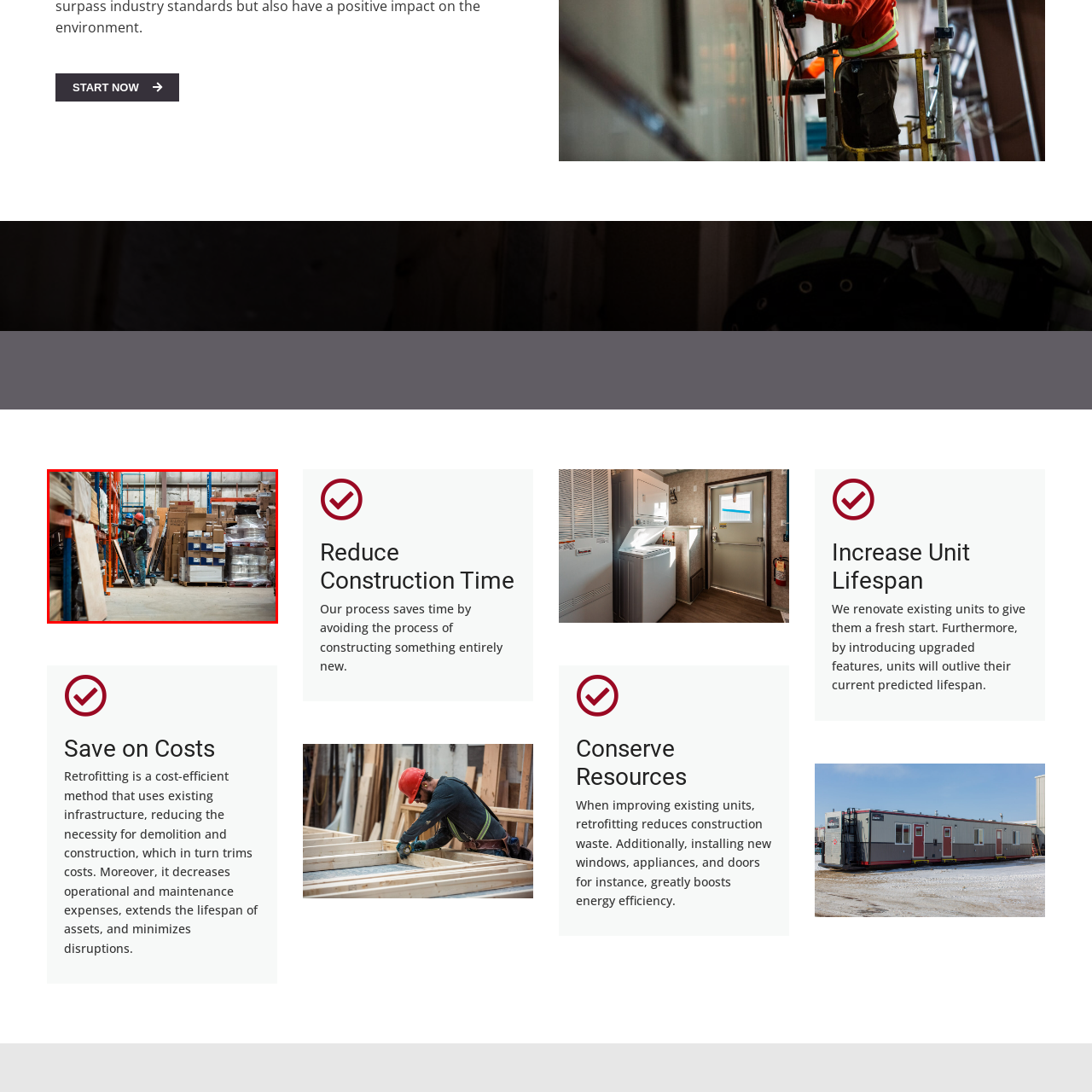Look closely at the image highlighted by the red bounding box and supply a detailed explanation in response to the following question: What is the purpose of retrofitting projects?

The image highlights the operational aspects of retrofitting projects, where utilizing existing resources and infrastructure is pivotal for cost-effective and timely construction solutions, indicating that the primary purpose of retrofitting projects is to provide cost-effective solutions.